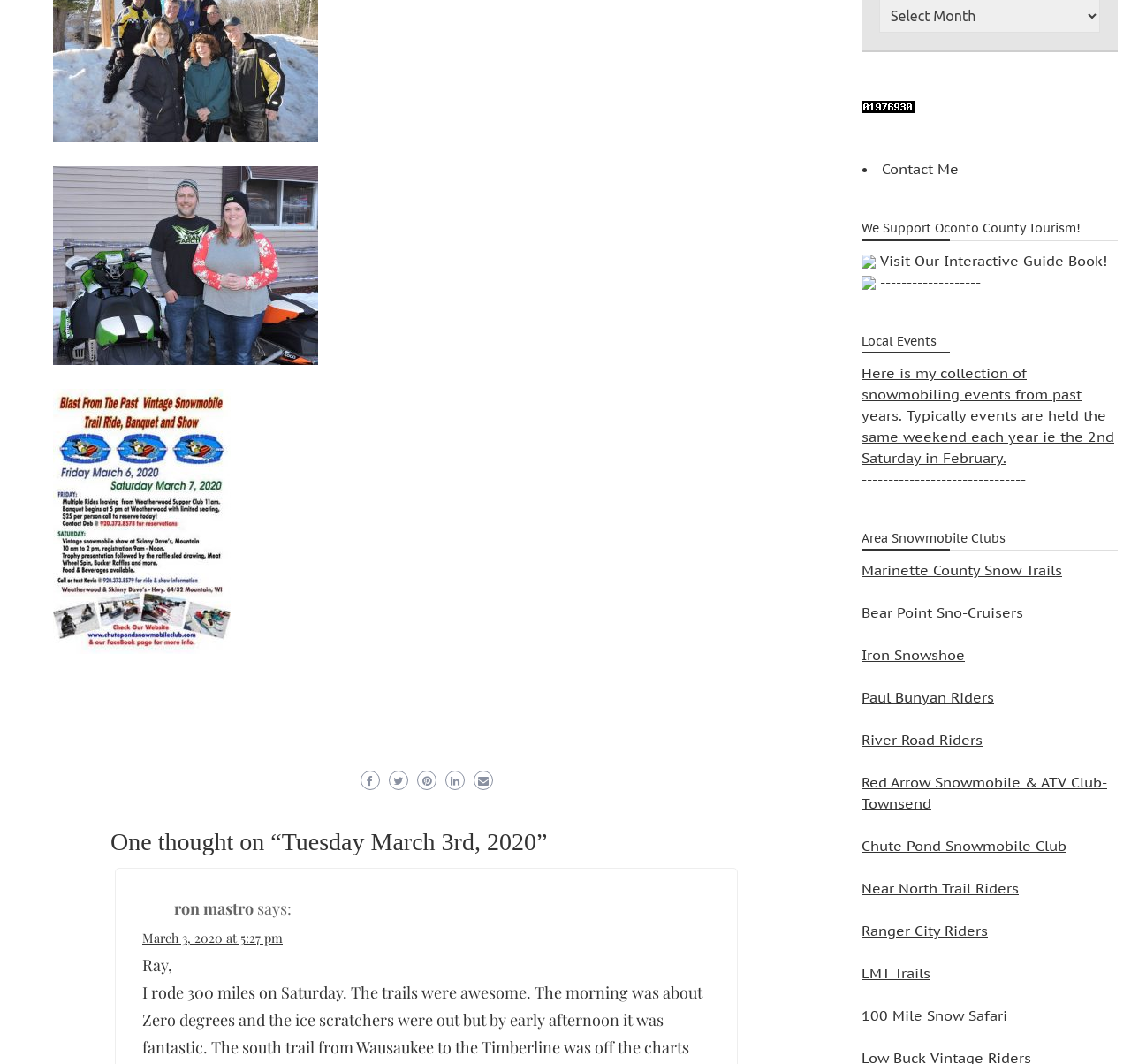Please give a short response to the question using one word or a phrase:
What is the title of the webpage?

Tuesday March 3rd, 2020